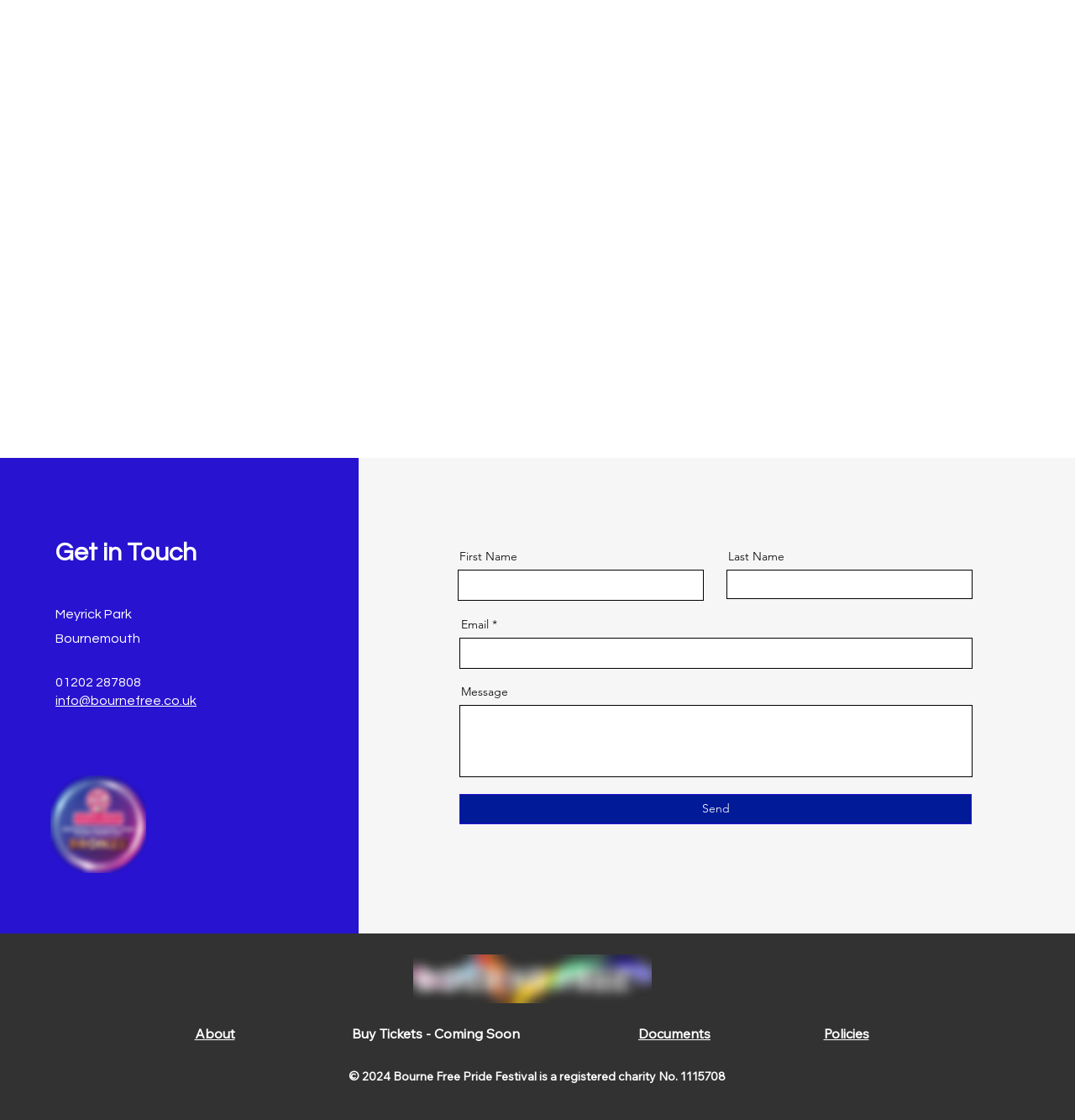Please determine the bounding box coordinates for the element that should be clicked to follow these instructions: "Read the article by Guest Author".

None